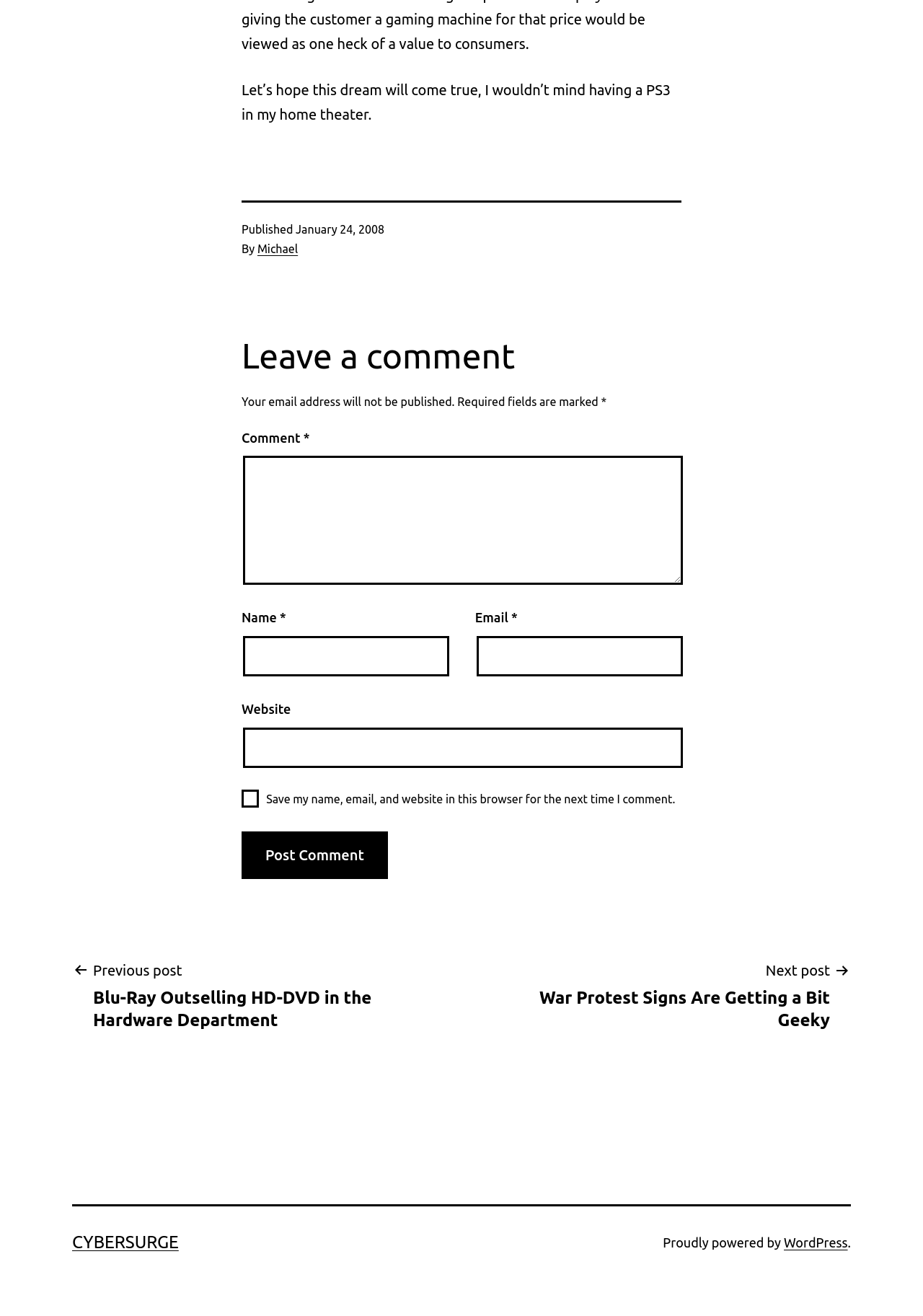Locate the bounding box coordinates of the area where you should click to accomplish the instruction: "Post a comment".

[0.262, 0.632, 0.42, 0.668]